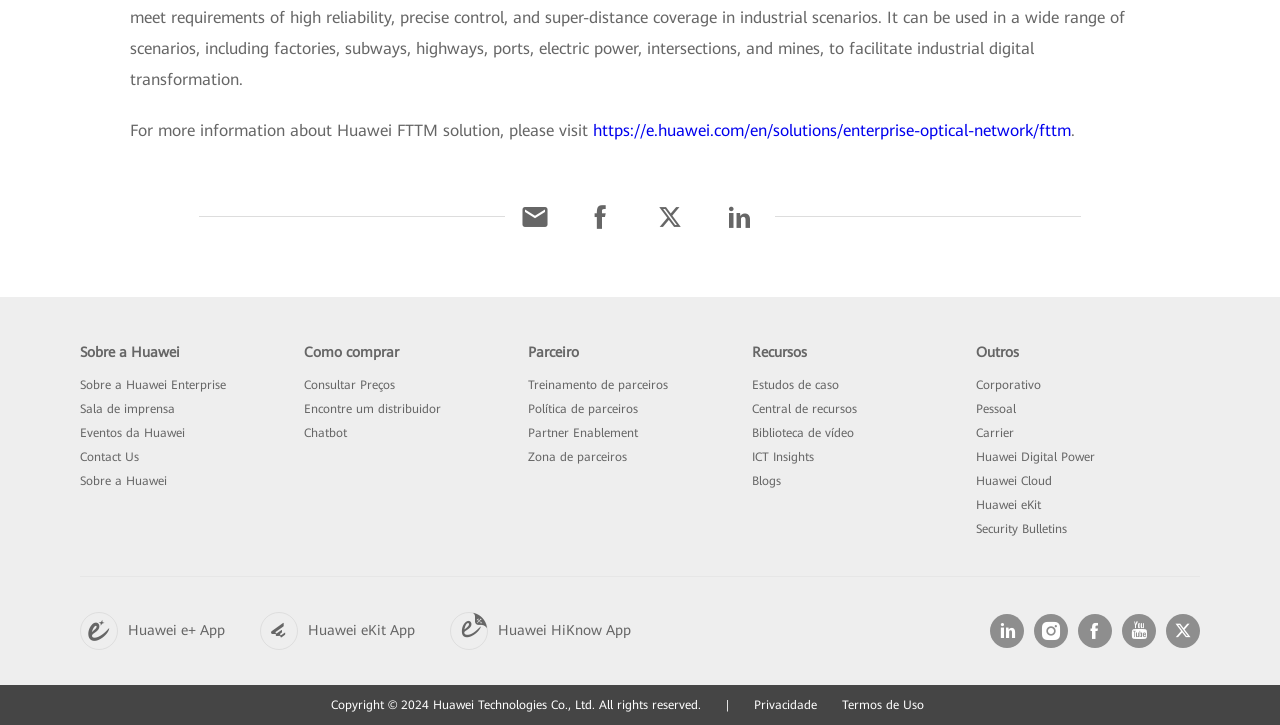Bounding box coordinates are specified in the format (top-left x, top-left y, bottom-right x, bottom-right y). All values are floating point numbers bounded between 0 and 1. Please provide the bounding box coordinate of the region this sentence describes: Sobre a Huawei Enterprise

[0.062, 0.521, 0.177, 0.541]